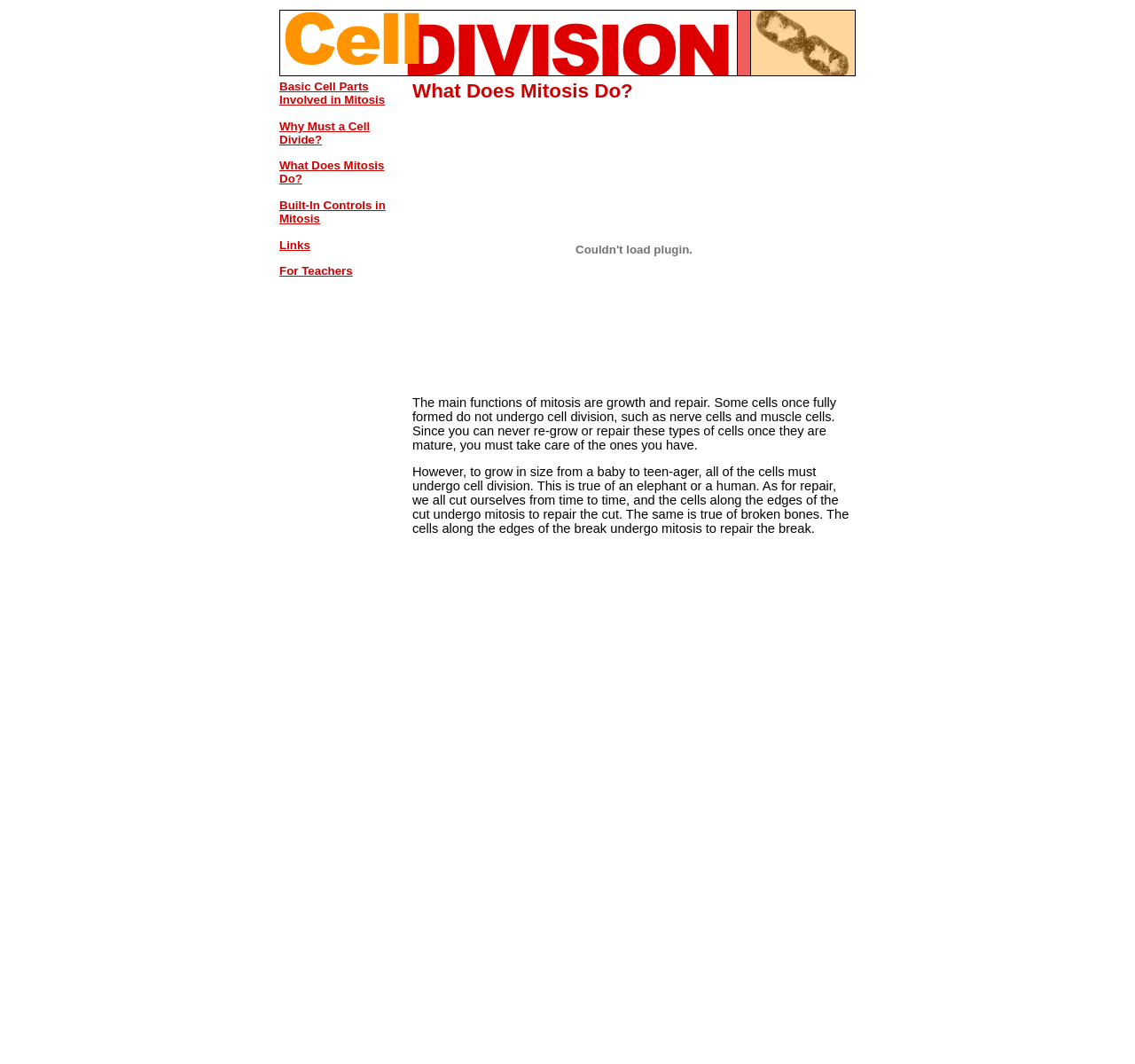Please answer the following question as detailed as possible based on the image: 
What are the four main parts of a cell shown in the animation?

The animation mentioned on the webpage allows users to look at the cell and four main parts, which are the membrane, the nucleus, the centrioles, and the microtubules. This information is obtained from the paragraph that starts with 'This animation allows you to look at the cell and four main parts;'. 